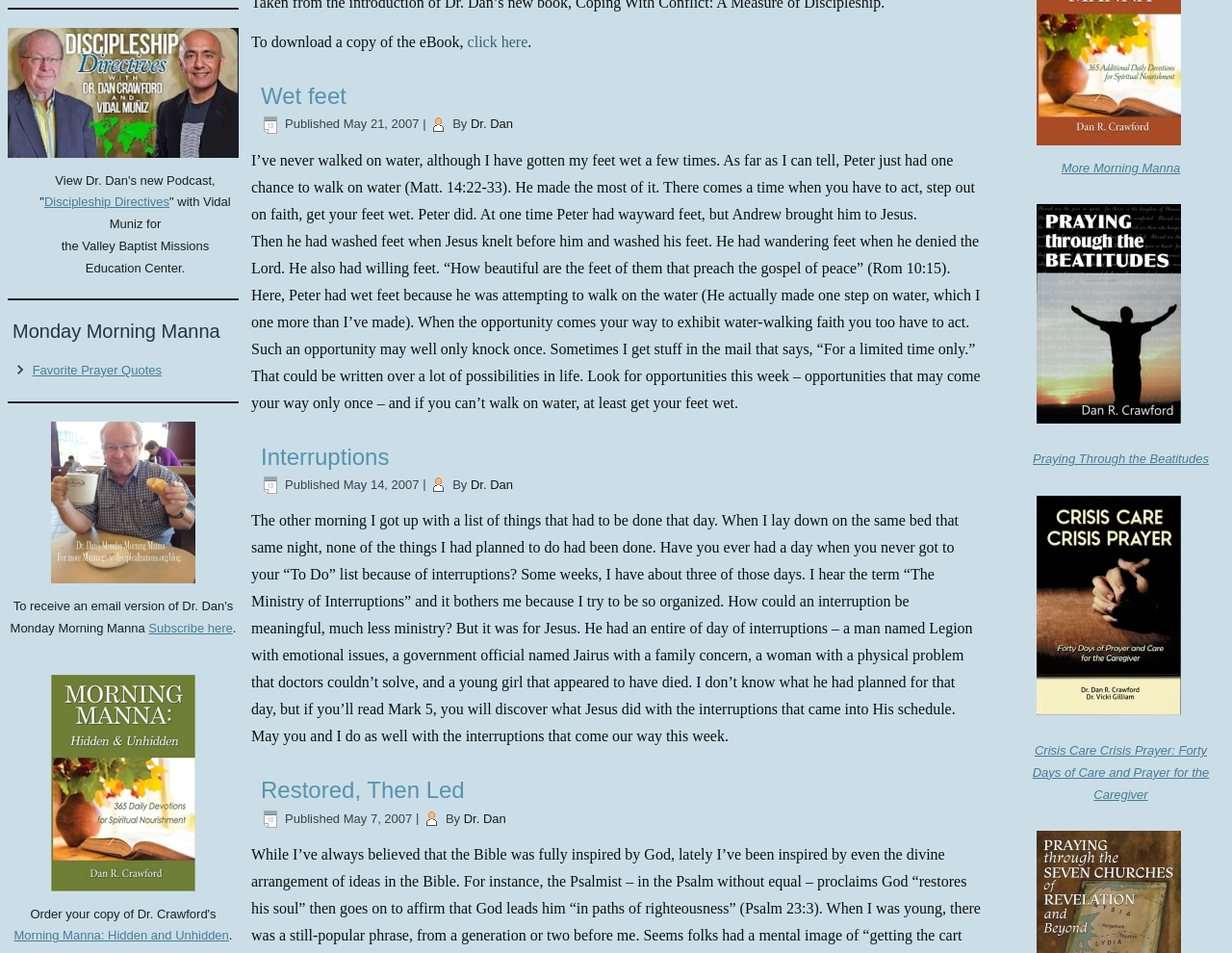Locate the bounding box of the UI element based on this description: "More Morning Manna". Provide four float numbers between 0 and 1 as [left, top, right, bottom].

[0.861, 0.168, 0.958, 0.183]